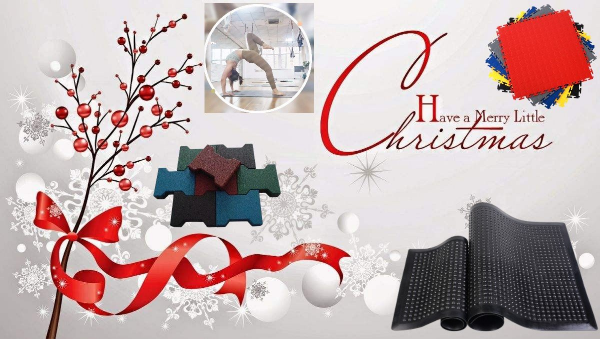Provide a thorough description of what you see in the image.

The image is a festive collage celebrating Christmas with the text "Have a Merry Little Christmas" artistically overlaid. The design features a vibrant arrangement of colorful rubber mats in green, blue, and maroon positioned at the center, accentuated by a shiny black rubber mat at the bottom right. Surrounding these elements are delicate snowflakes and ornaments, enhancing the holiday spirit. 

In the upper left corner, a circular inset showcases a person performing a gymnastics pose, emphasizing physical activity and fitness, which resonates with the use of durable rubber mats. Decorative elements such as a sprig of red berries and a flowing red ribbon weave through the composition, further contributing to the seasonal theme. The overall aesthetic combines holiday cheer with a focus on athleticism, making it a perfect visual for promoting products related to both celebration and fitness.